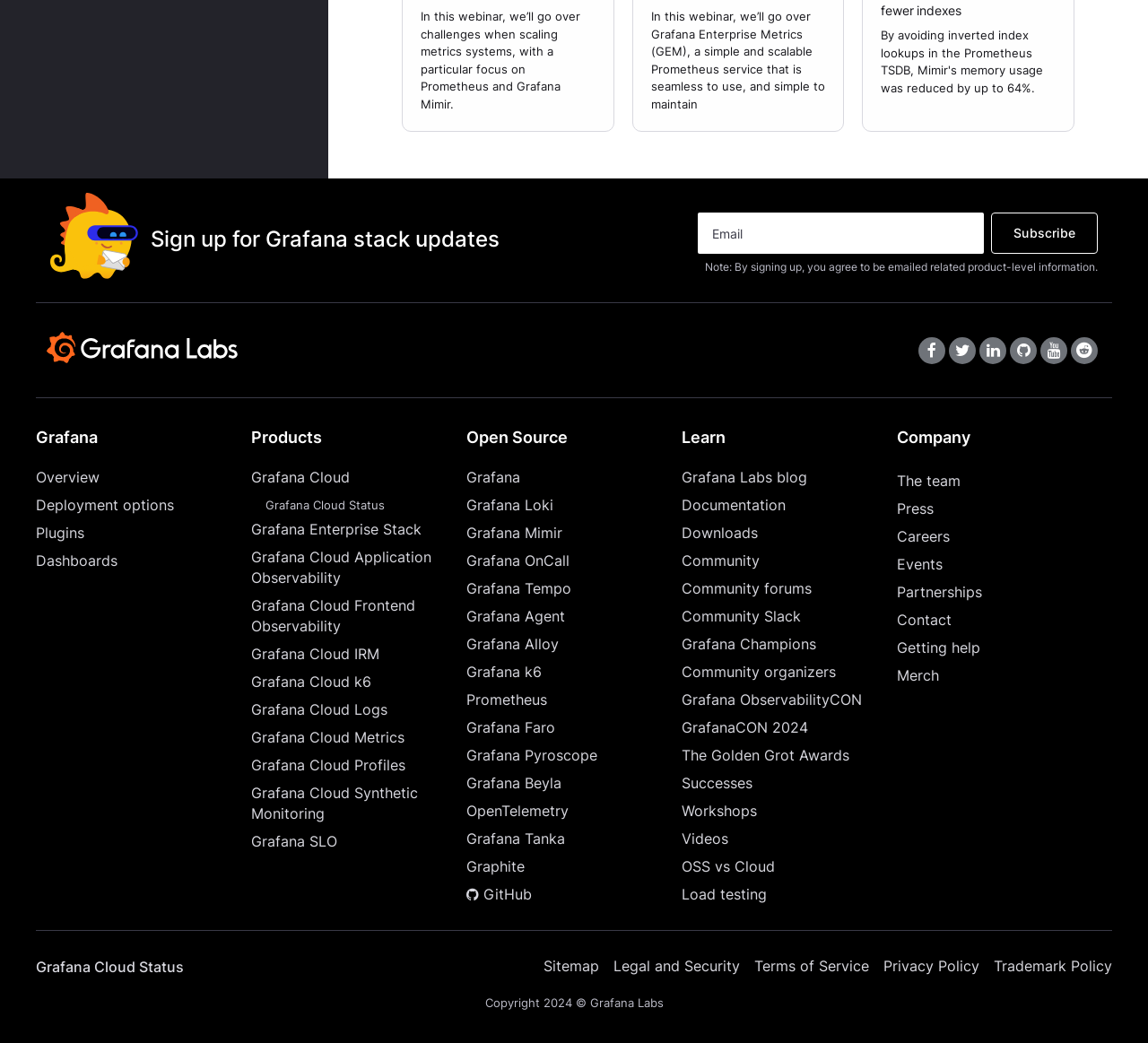Please provide the bounding box coordinate of the region that matches the element description: Trademark Policy. Coordinates should be in the format (top-left x, top-left y, bottom-right x, bottom-right y) and all values should be between 0 and 1.

[0.866, 0.918, 0.969, 0.935]